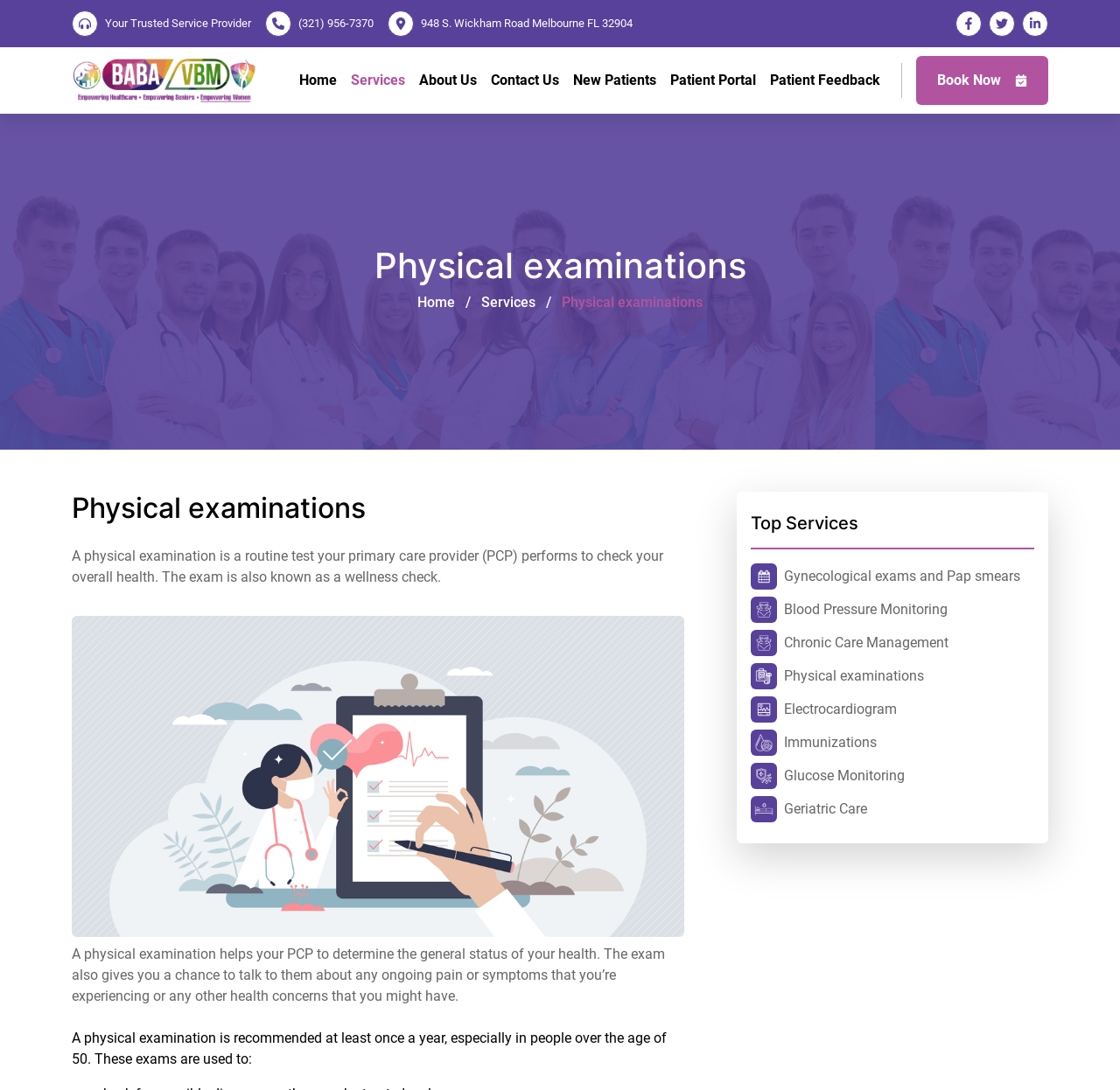What is the phone number of the healthcare provider?
From the image, provide a succinct answer in one word or a short phrase.

(321) 956-7370